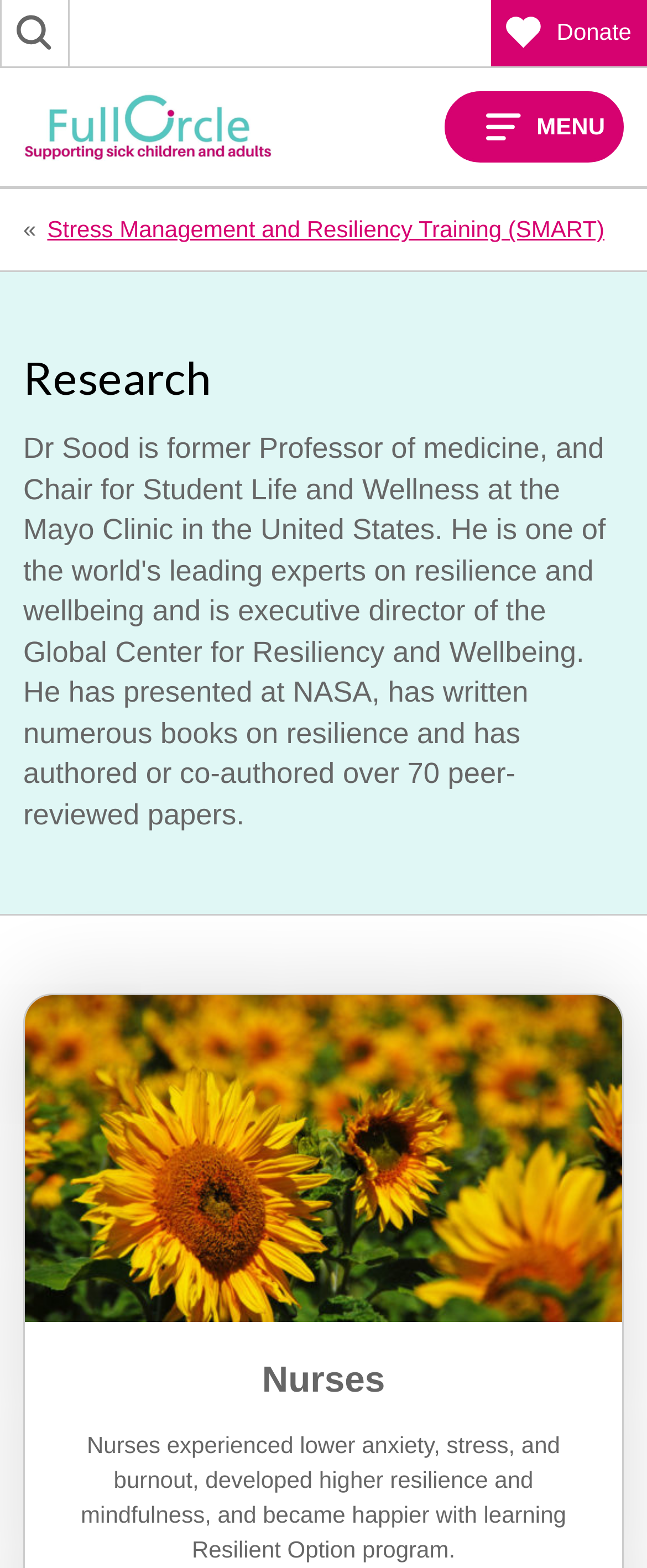What is the purpose of the 'MENU' button?
Identify the answer in the screenshot and reply with a single word or phrase.

To control the mobile menu